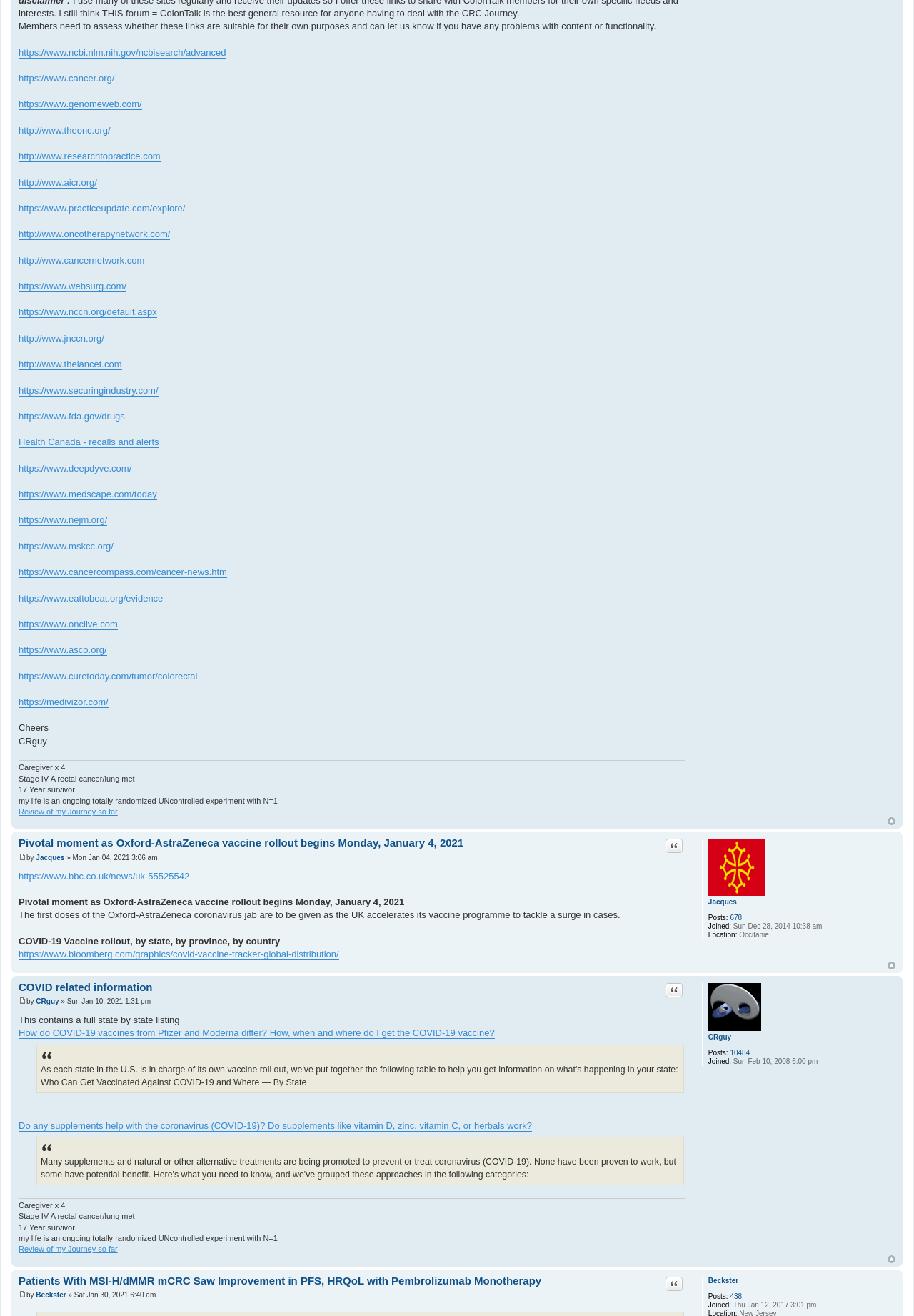Locate the coordinates of the bounding box for the clickable region that fulfills this instruction: "Go to the webpage of Medivizor".

[0.02, 0.529, 0.119, 0.538]